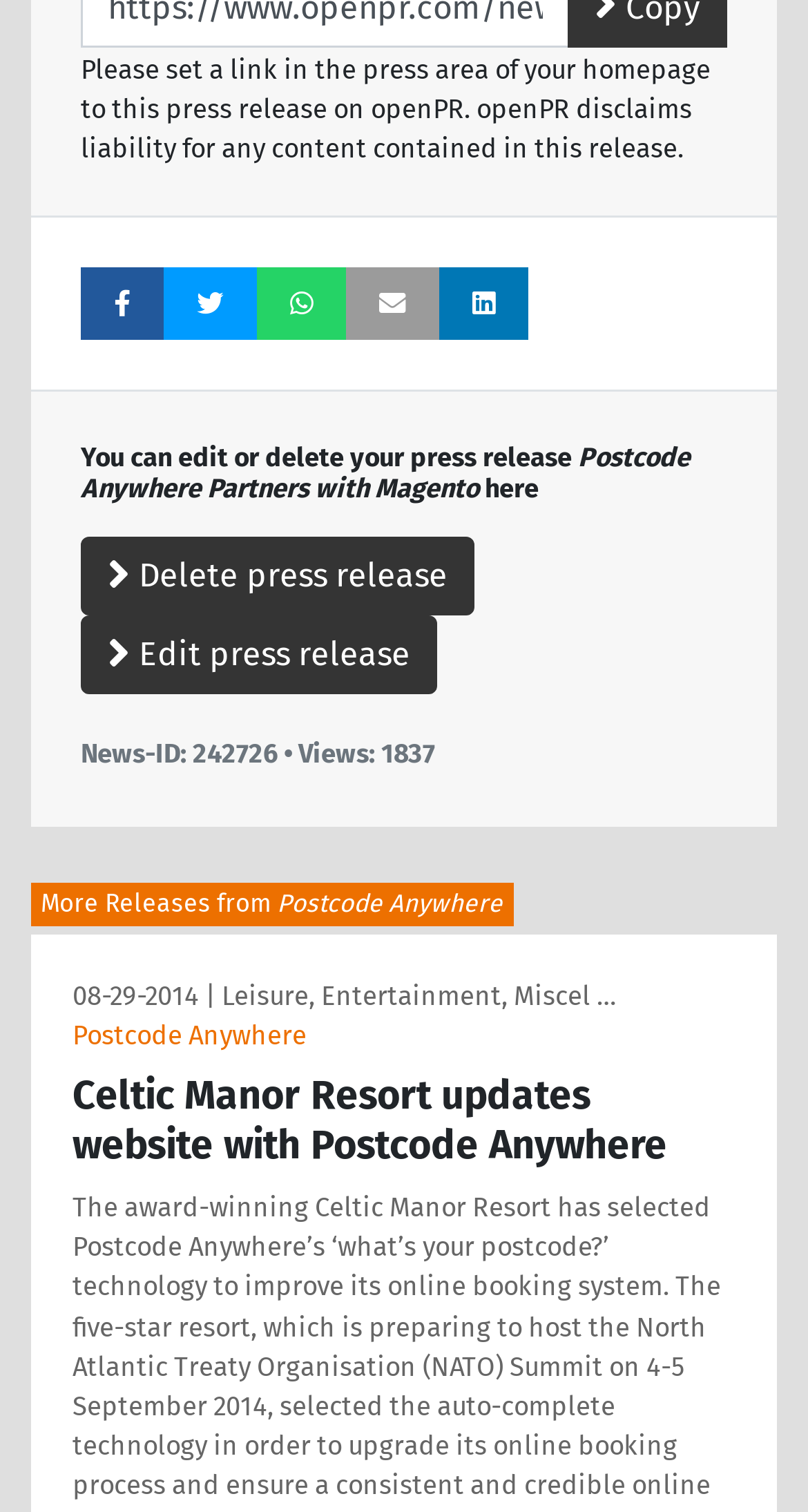Please respond to the question with a concise word or phrase:
How many views does the press release have?

1837